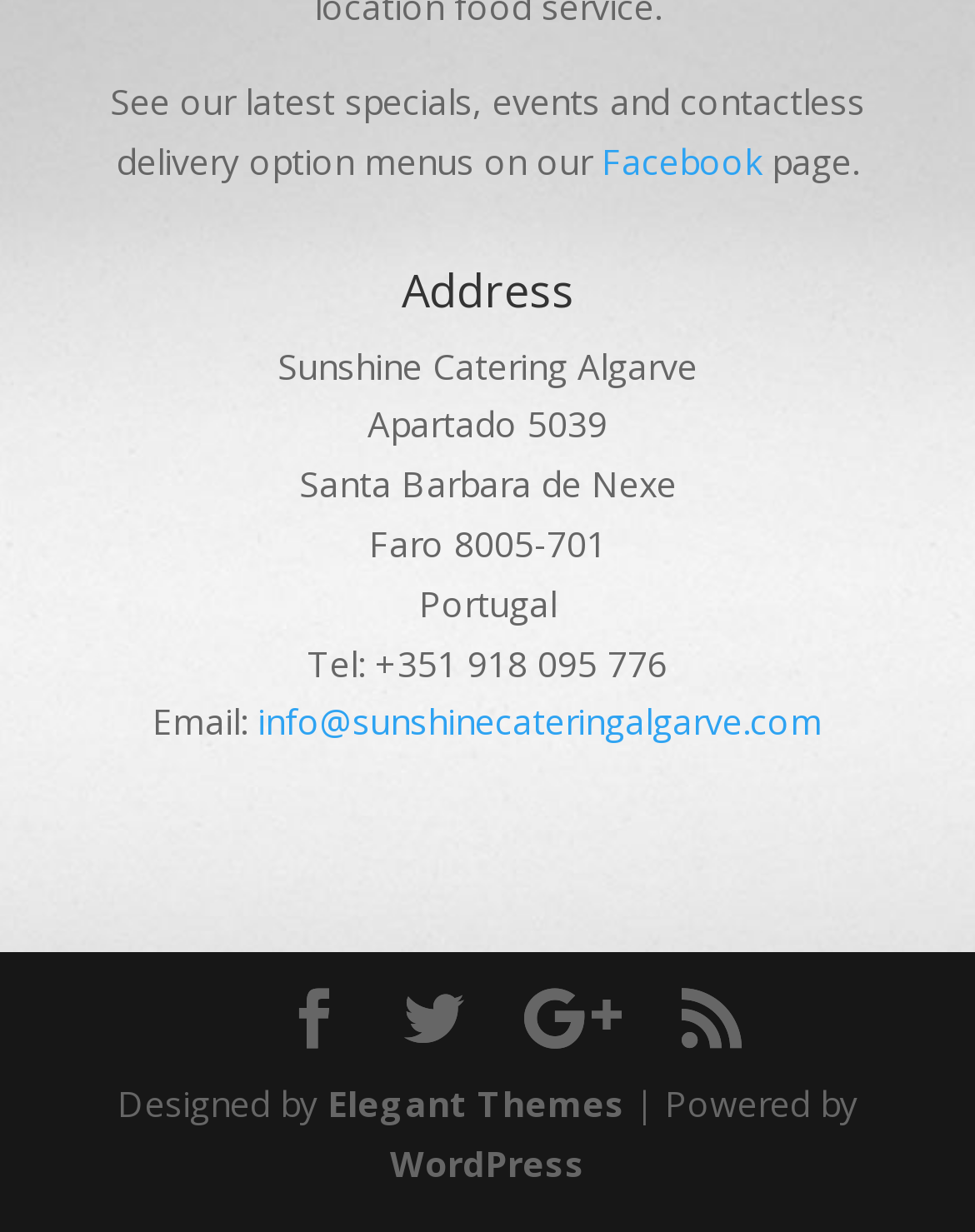Give a one-word or short phrase answer to this question: 
What is the email address?

info@sunshinecateringalgarve.com